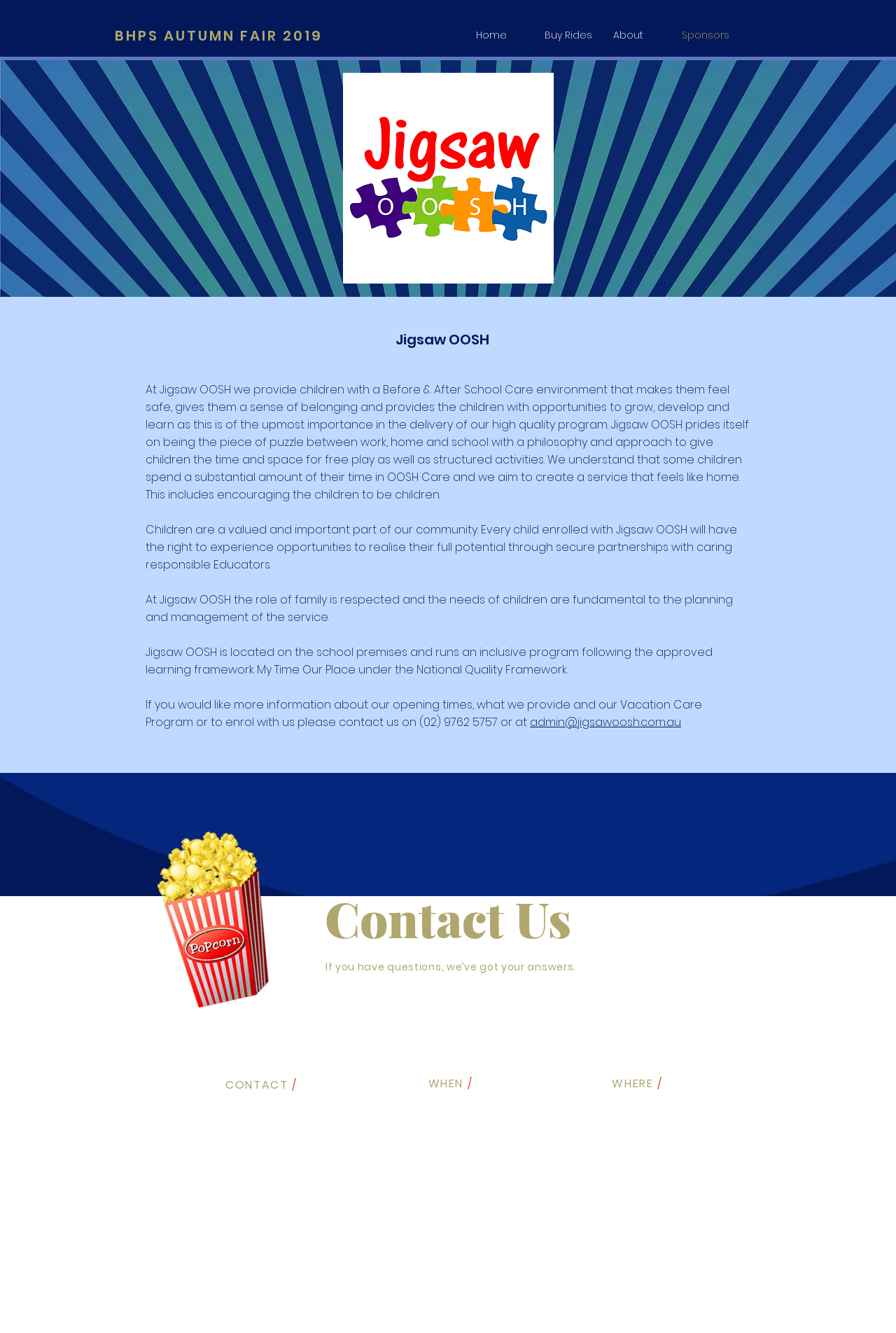Identify the bounding box of the UI component described as: "aria-label="Name *" name="name-*" placeholder="Name *"".

[0.18, 0.926, 0.488, 0.942]